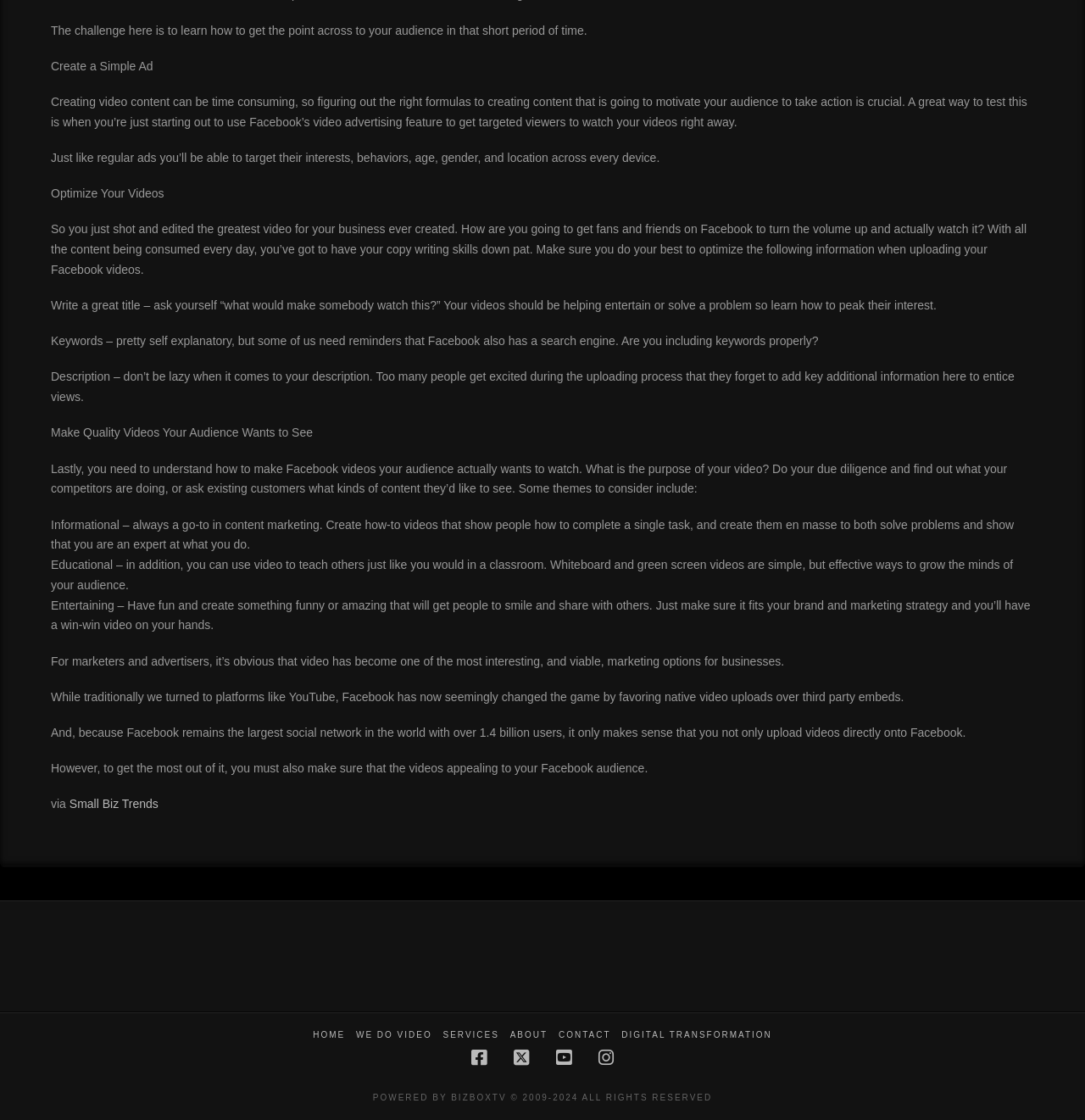Identify the bounding box for the UI element that is described as follows: "I'm Feeling Lucky".

None